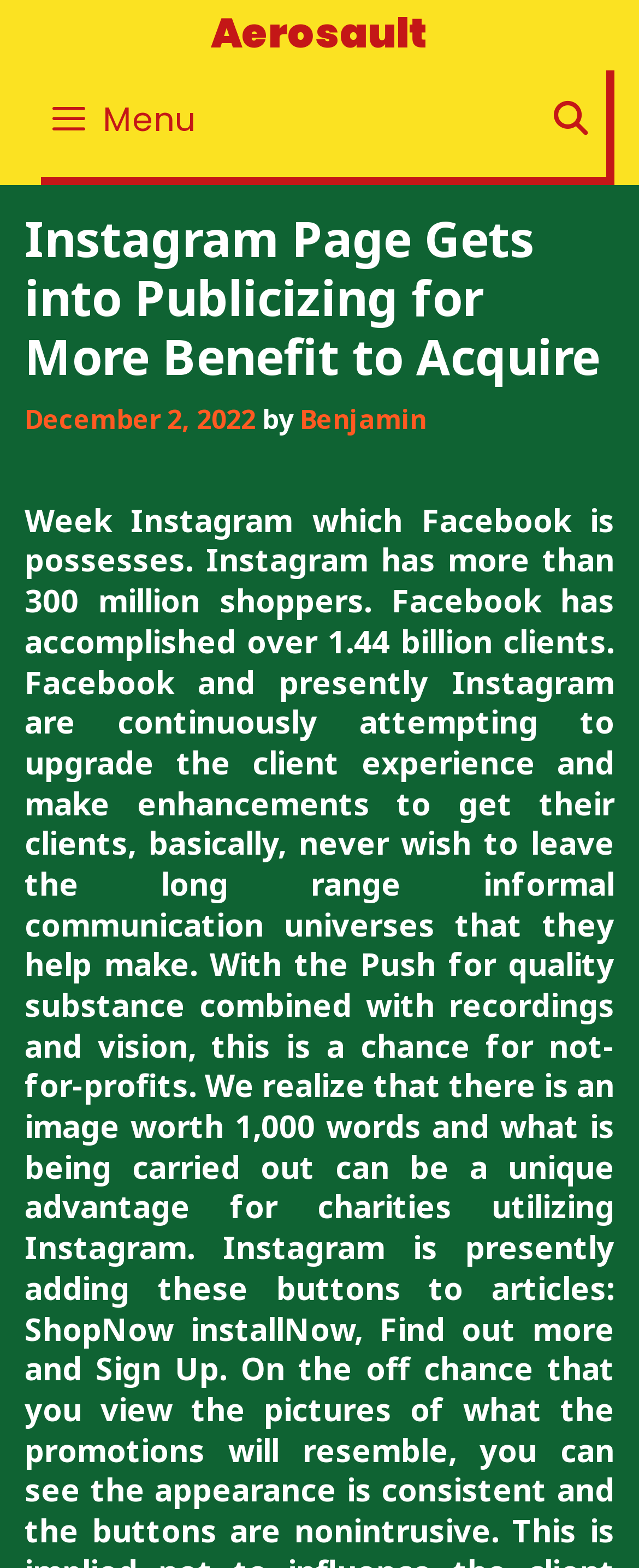What is the text of the search button?
Look at the screenshot and give a one-word or phrase answer.

SEARCH